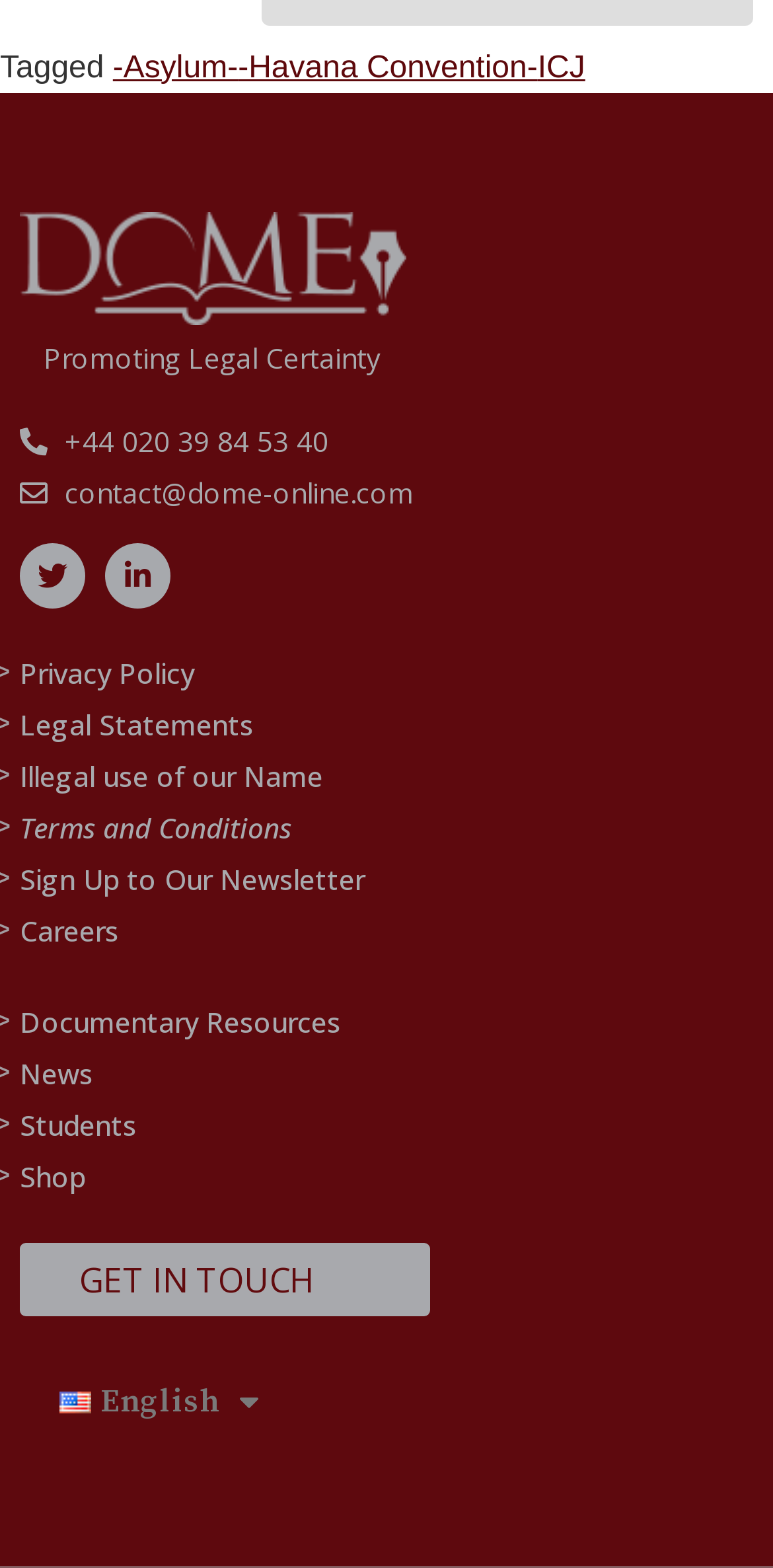Based on what you see in the screenshot, provide a thorough answer to this question: What is the email address to contact?

I found the email address by looking at the links on the webpage and finding the one that is an email address format.